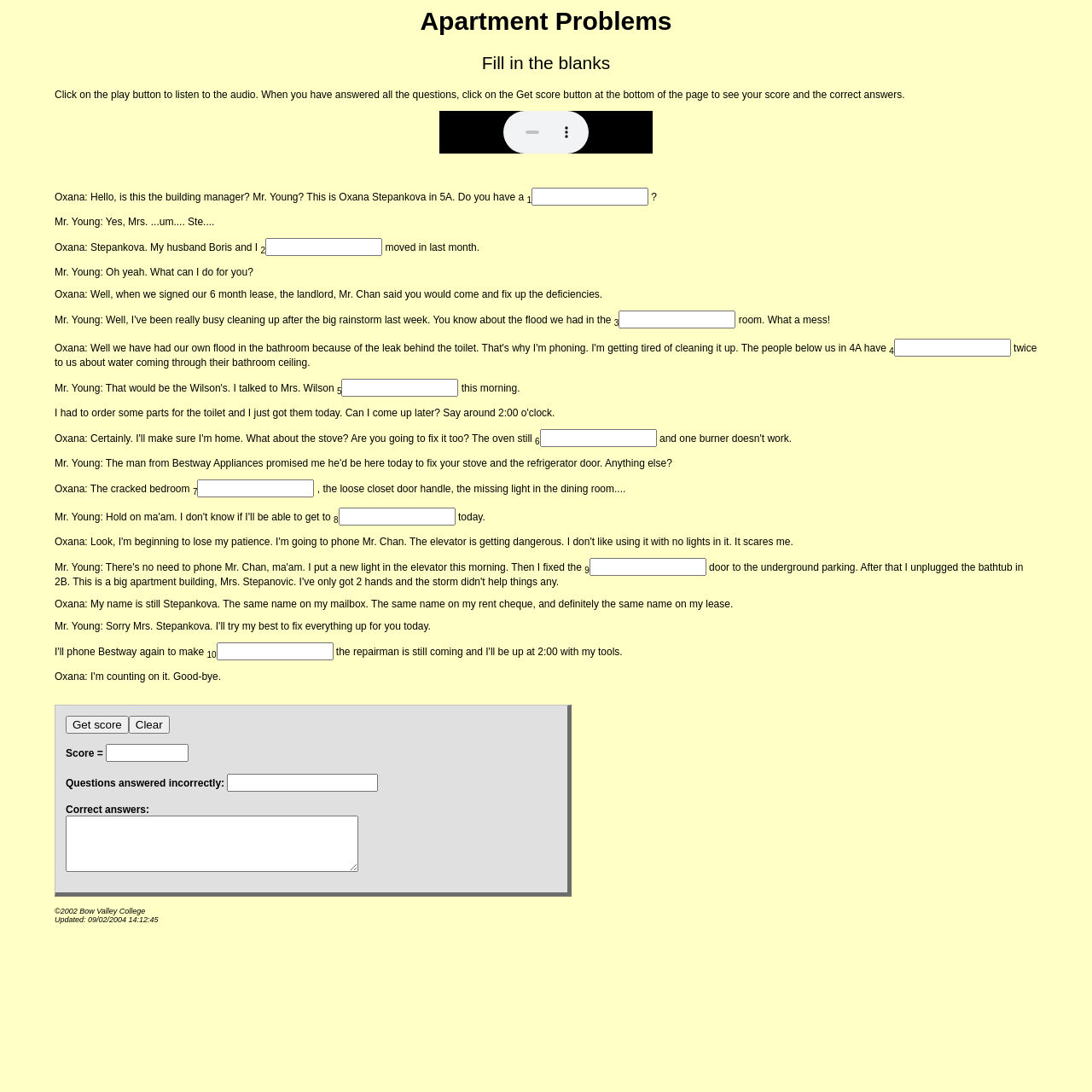Identify the bounding box coordinates necessary to click and complete the given instruction: "Clear your answers".

[0.118, 0.655, 0.155, 0.671]